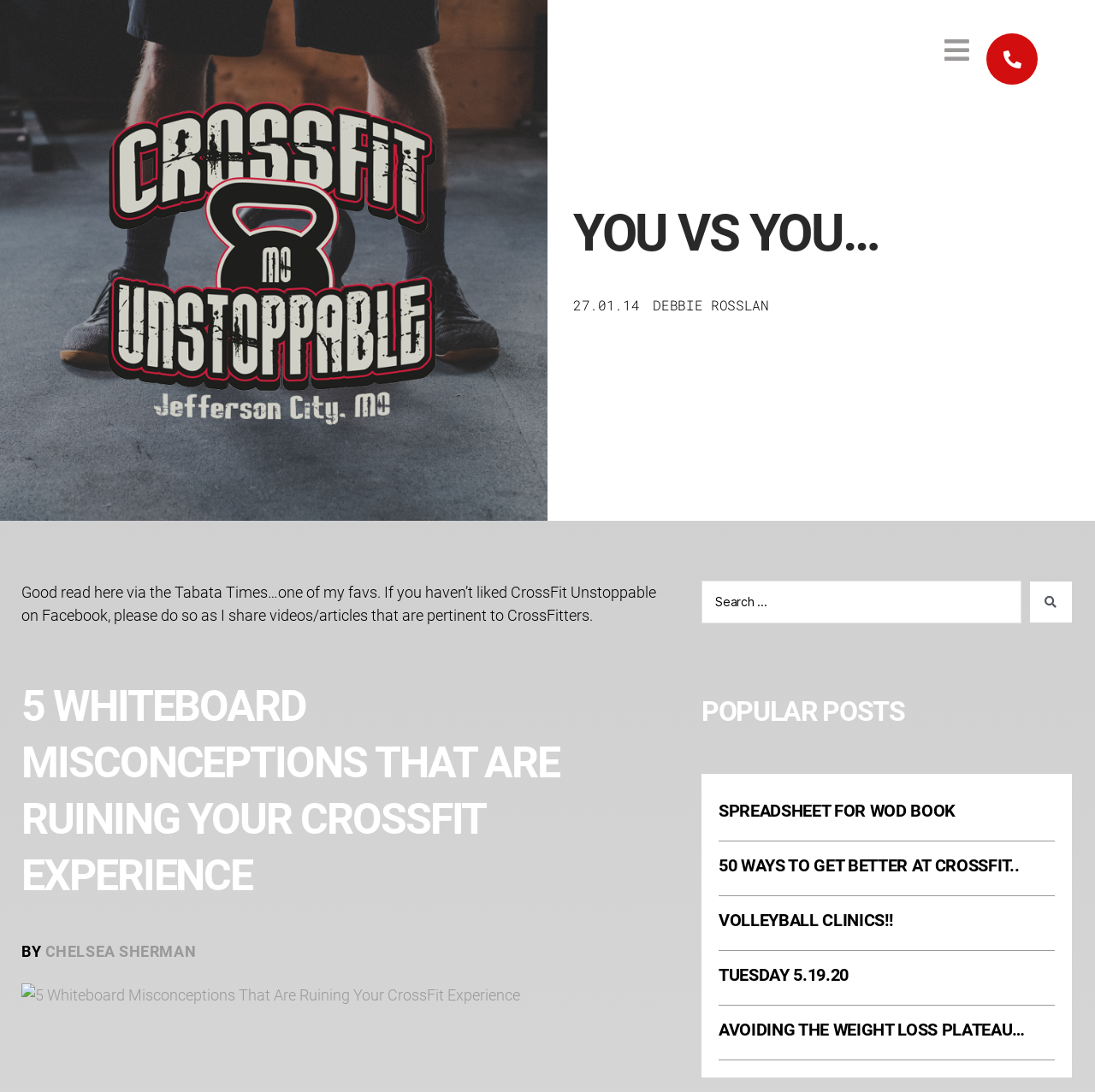Identify the bounding box coordinates for the element that needs to be clicked to fulfill this instruction: "Search for a topic". Provide the coordinates in the format of four float numbers between 0 and 1: [left, top, right, bottom].

[0.641, 0.532, 0.979, 0.571]